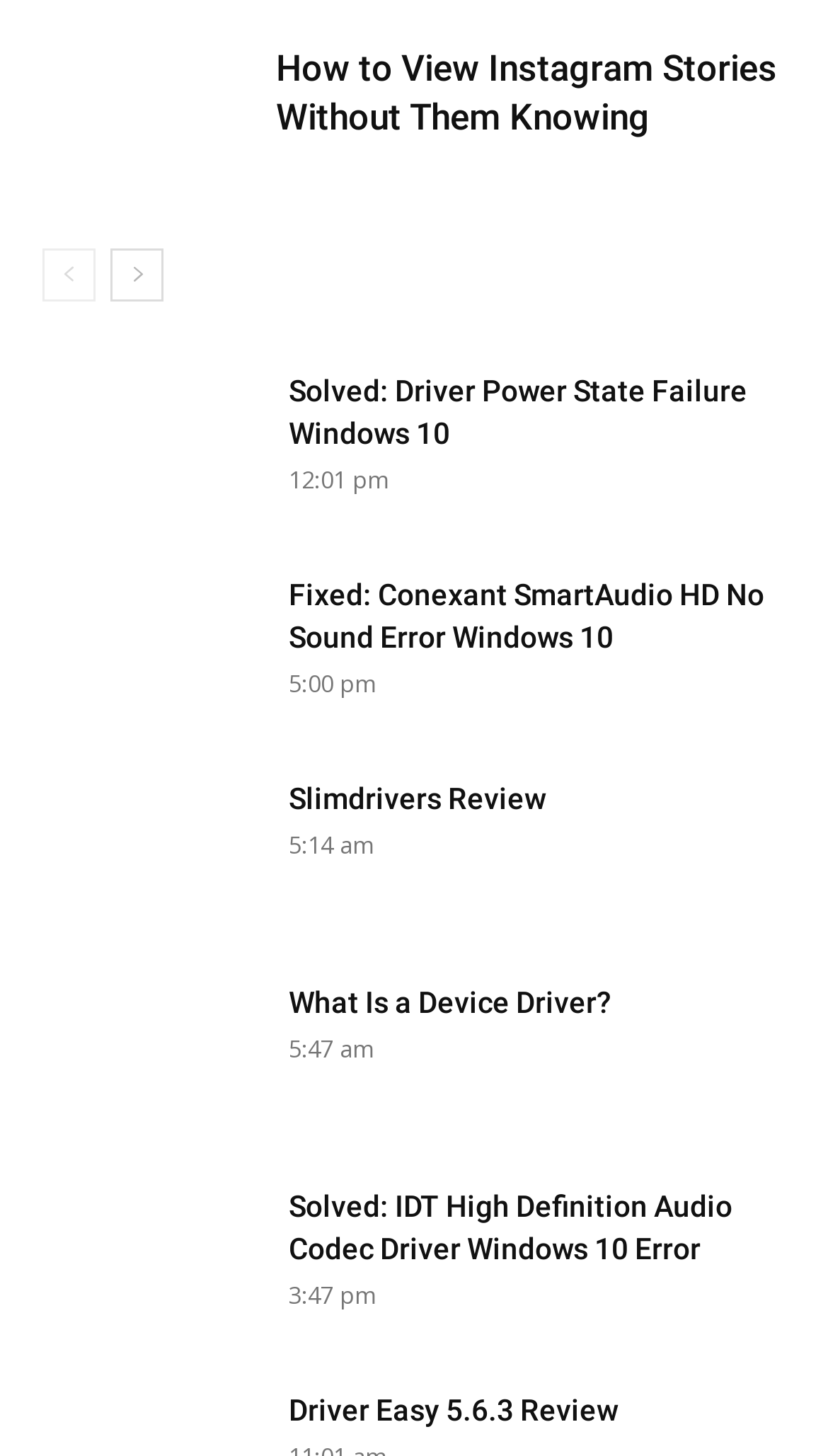What are the navigation links at the top of the webpage?
Please respond to the question thoroughly and include all relevant details.

The navigation links at the top of the webpage can be found by looking at the link elements with bounding box coordinates [0.051, 0.17, 0.115, 0.207] and [0.133, 0.17, 0.197, 0.207], which contain the text 'prev-page' and 'next-page' respectively.